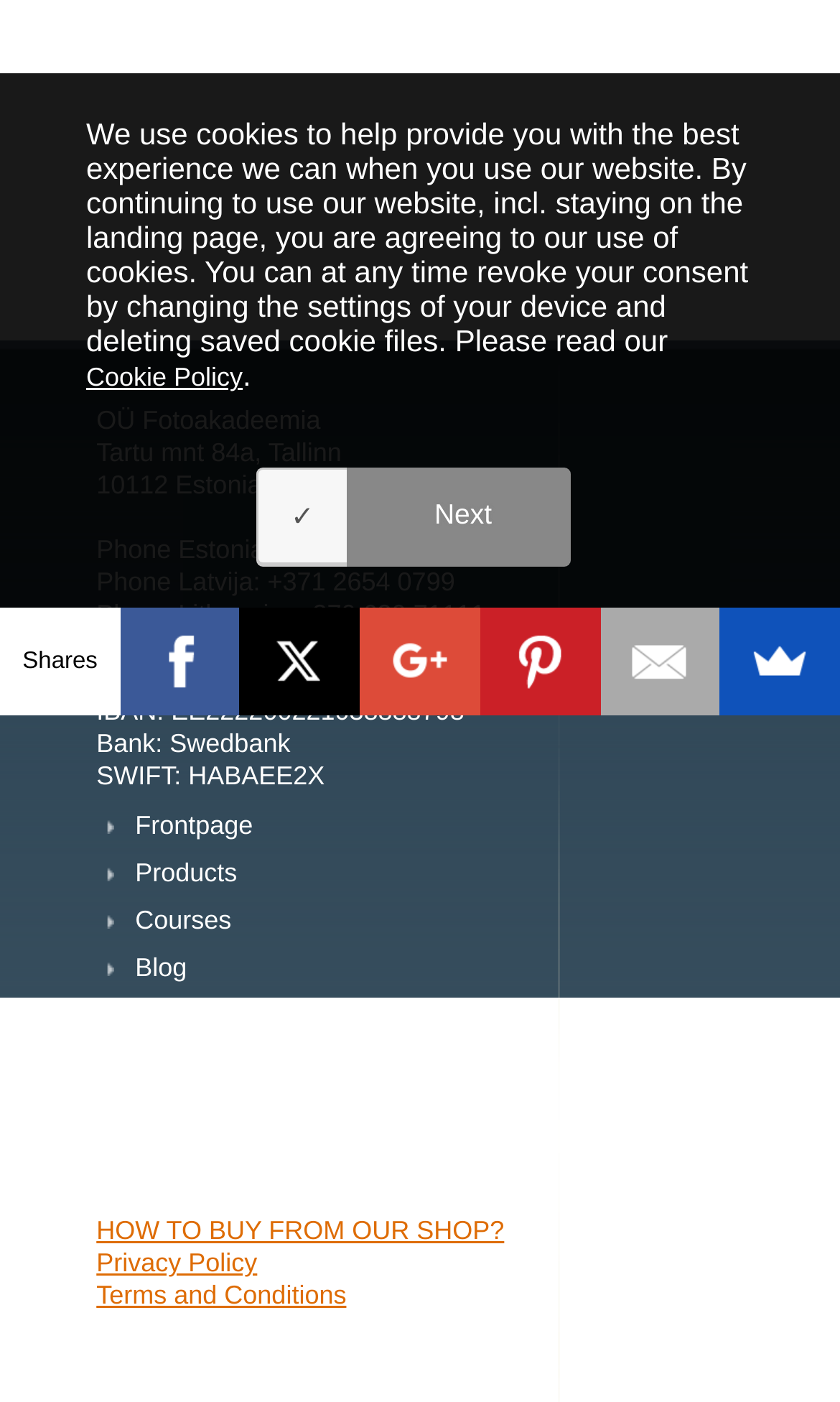Given the description: "Next", determine the bounding box coordinates of the UI element. The coordinates should be formatted as four float numbers between 0 and 1, [left, top, right, bottom].

[0.32, 0.411, 0.68, 0.48]